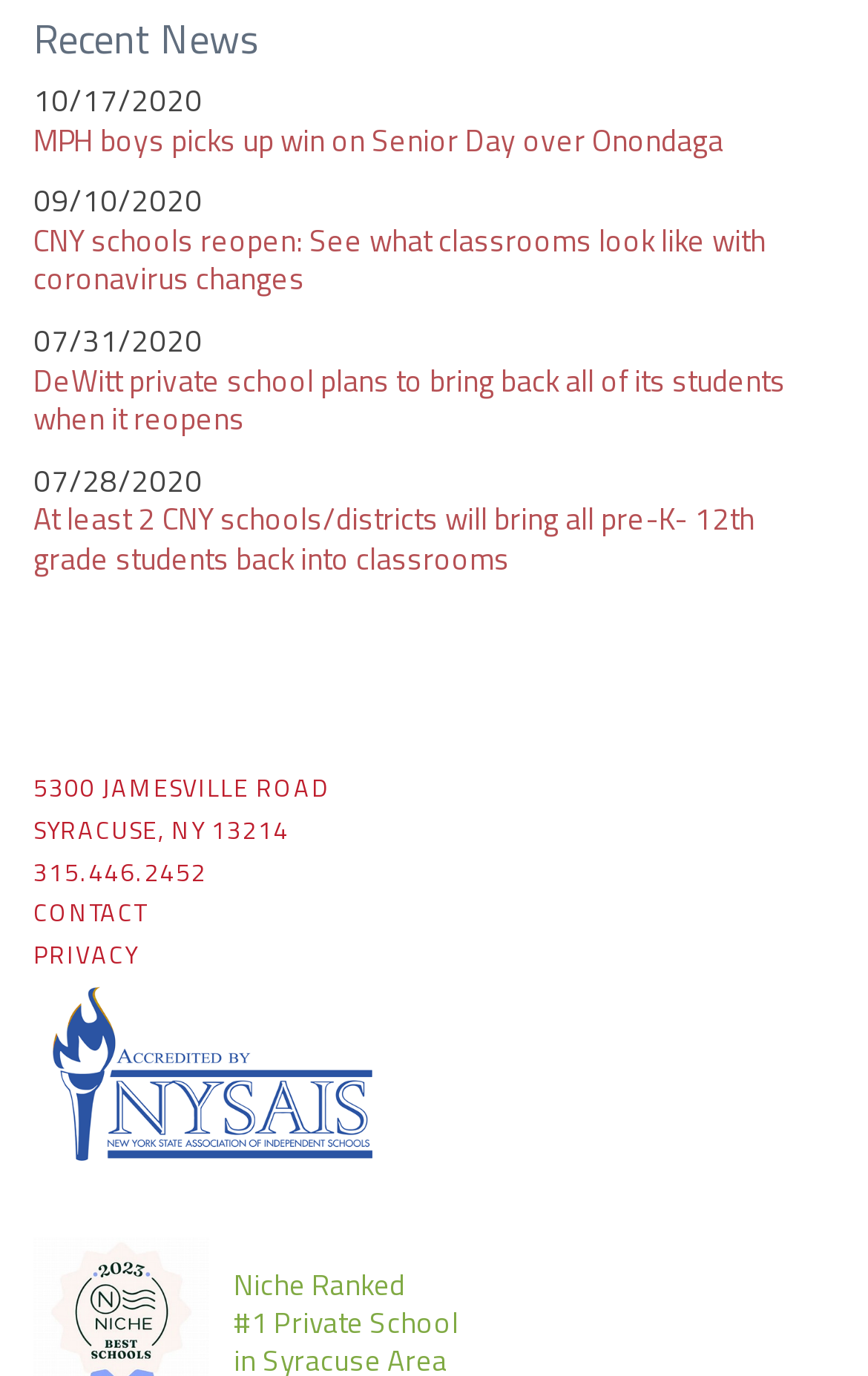Provide a one-word or one-phrase answer to the question:
What is the accreditation of the school?

NYSAIS